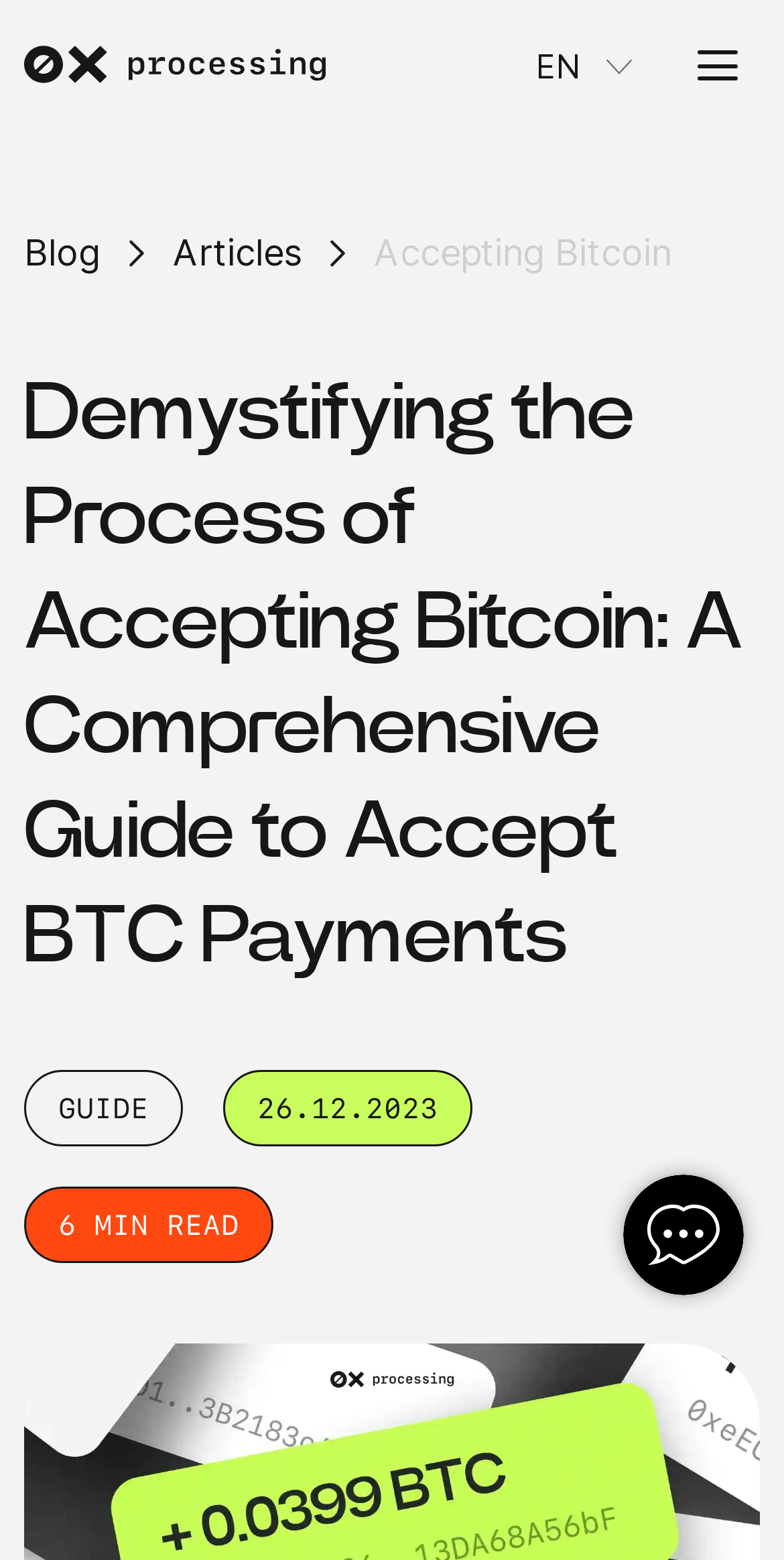When was the guide published?
Based on the image, give a concise answer in the form of a single word or short phrase.

26.12.2023